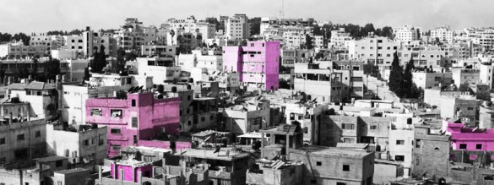Based on the image, please elaborate on the answer to the following question:
What is the theme of the highlighted buildings?

The artistic choice of highlighting select structures in a vivid pink may symbolize a range of themes, from resilience and identity to the assertion of presence in the socio-political narrative of Palestine. This bold contrast draws the viewer's eye to these specific buildings, emphasizing their significance in the urban landscape.